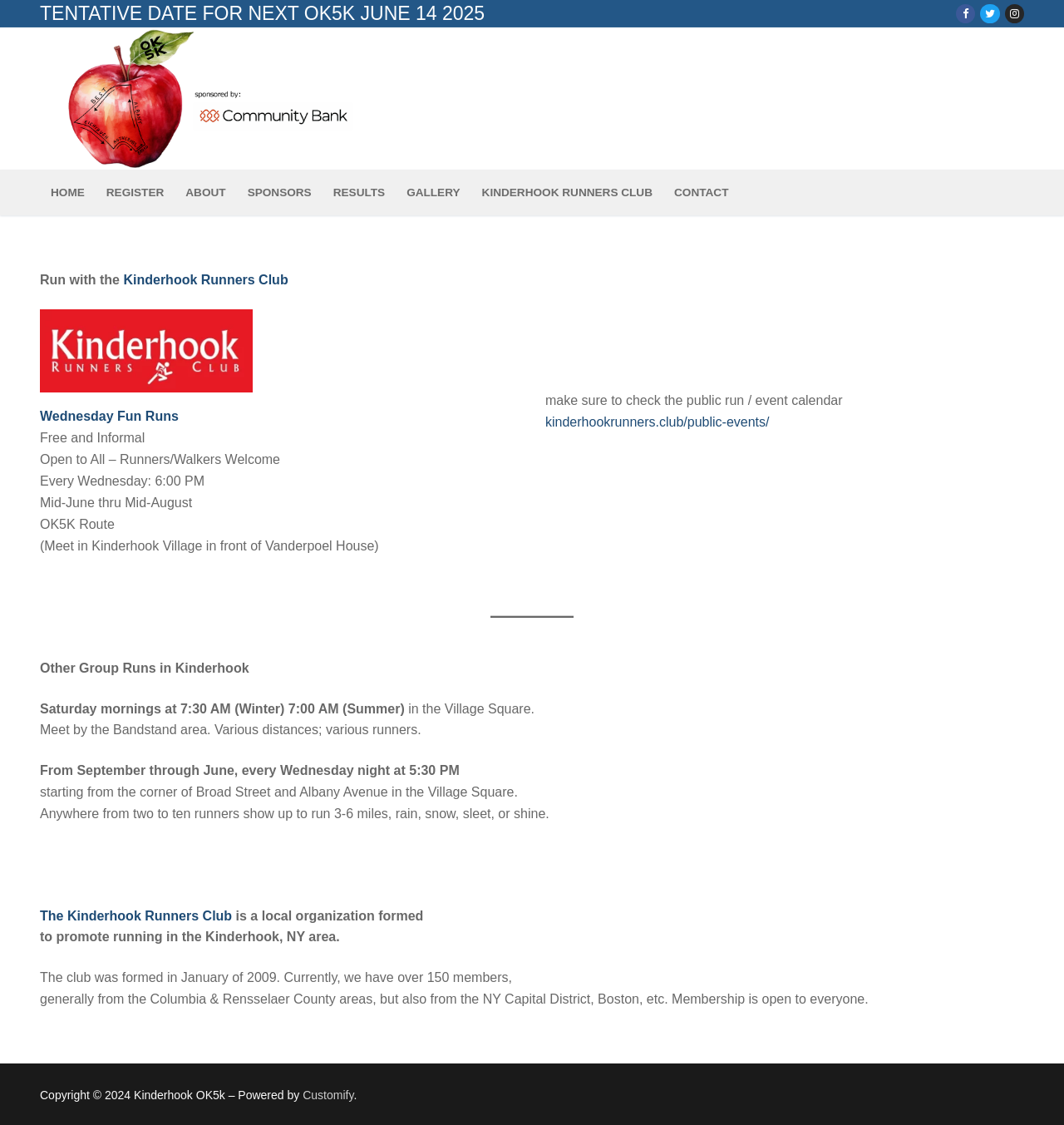Please respond in a single word or phrase: 
What is the name of the platform that powers the Kinderhook OK5k website?

Customify